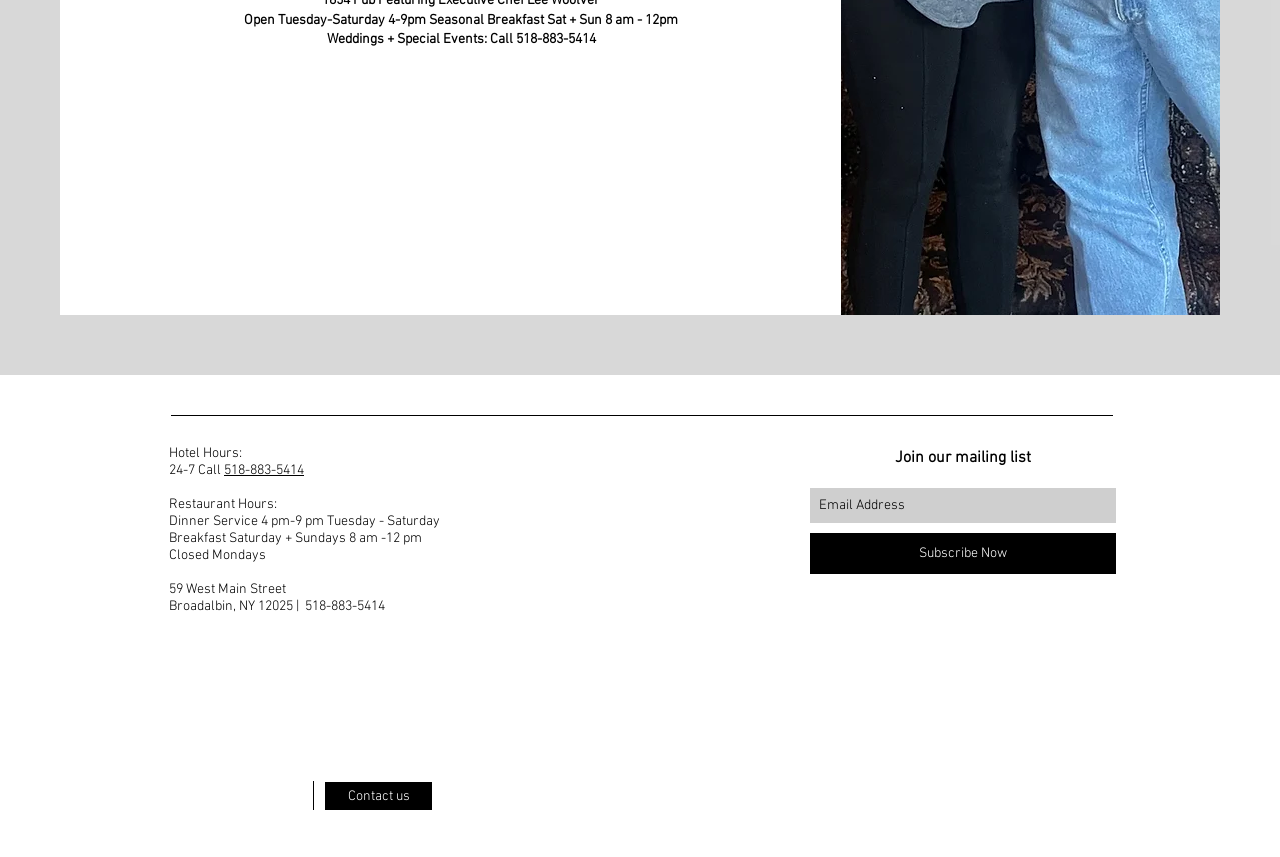Identify the bounding box coordinates of the region that should be clicked to execute the following instruction: "Enter email address to join the mailing list".

[0.633, 0.57, 0.872, 0.611]